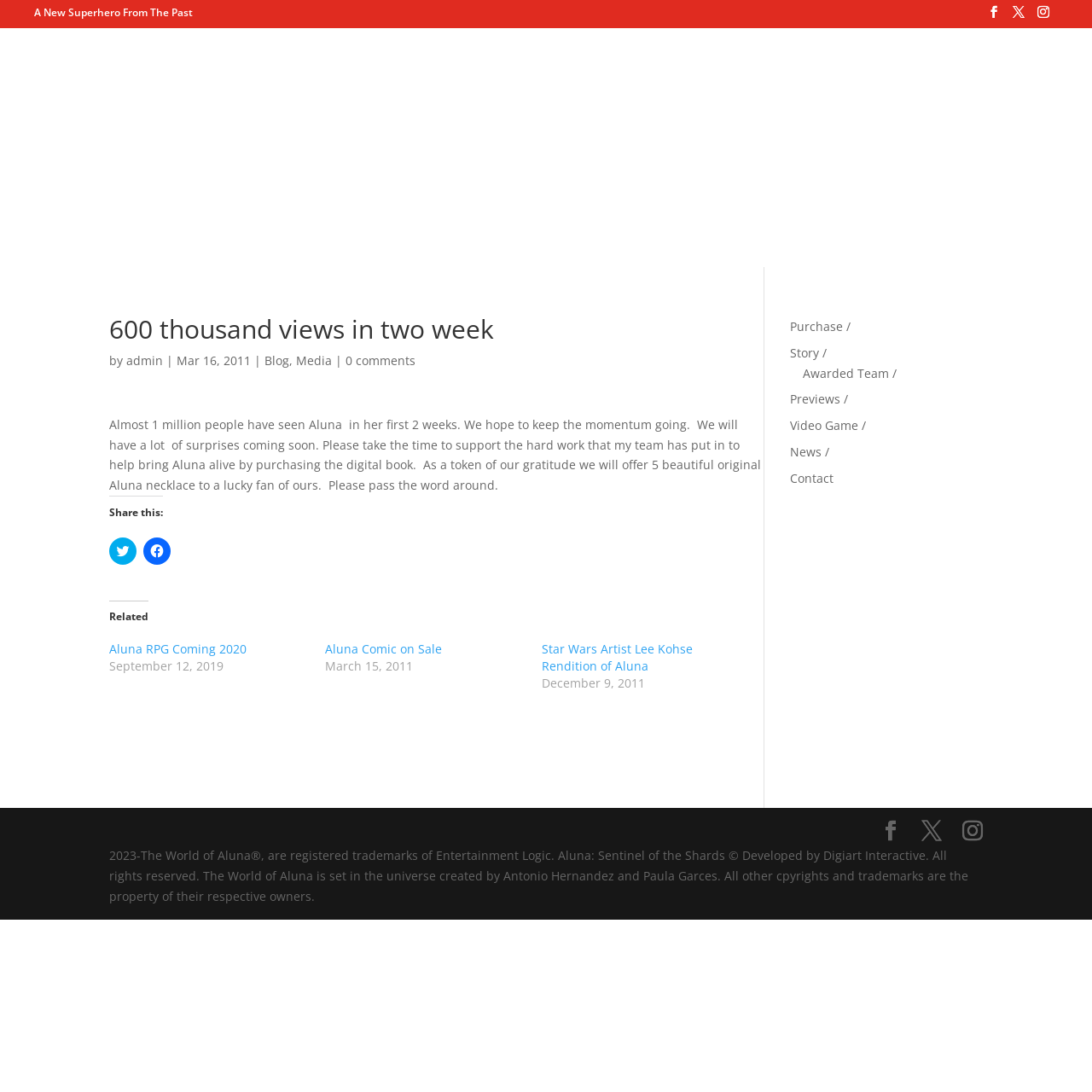By analyzing the image, answer the following question with a detailed response: What can users do to support Aluna?

The text 'Please take the time to support the hard work that my team has put in to help bring Aluna alive by purchasing the digital book.' explicitly states that users can support Aluna by purchasing the digital book.